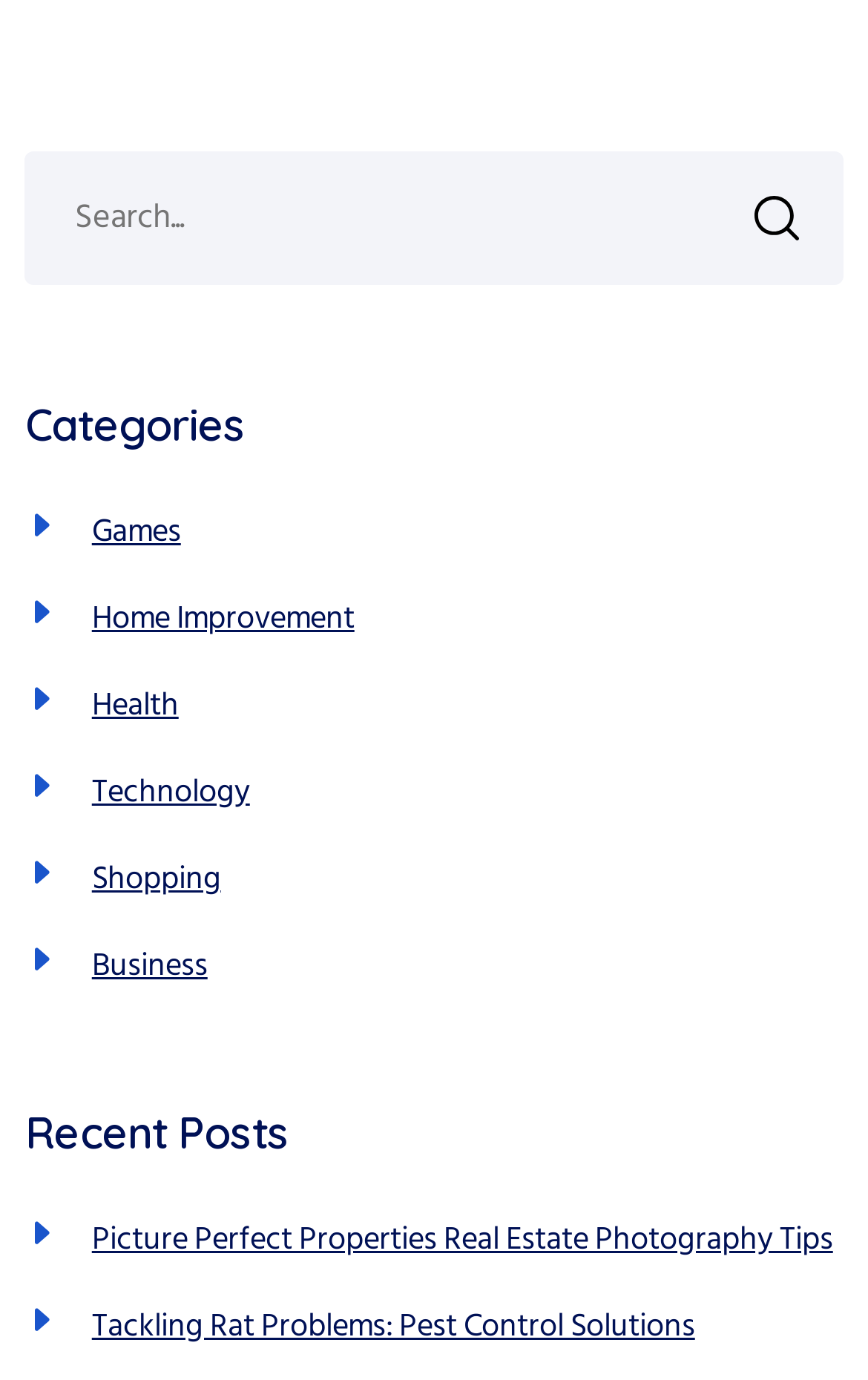Please locate the bounding box coordinates of the element's region that needs to be clicked to follow the instruction: "Read Picture Perfect Properties Real Estate Photography Tips". The bounding box coordinates should be provided as four float numbers between 0 and 1, i.e., [left, top, right, bottom].

[0.106, 0.88, 0.96, 0.917]